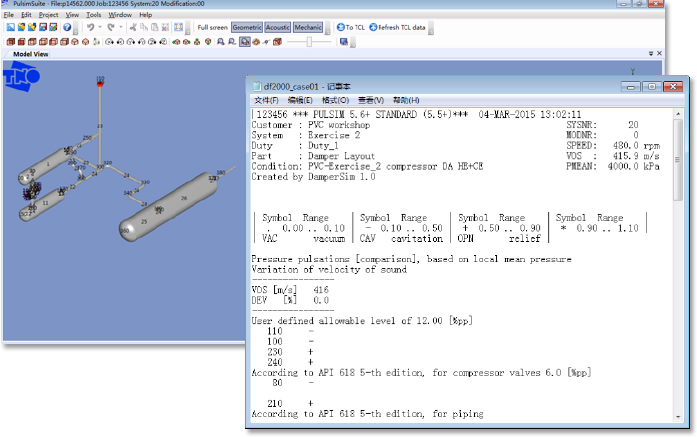What is the purpose of the textual output?
Please answer the question with as much detail as possible using the screenshot.

The textual output to the right of the image provides detailed information about the system parameters, including pressure data and specific operational metrics, which suggests that its purpose is to elaborate on the system parameters.